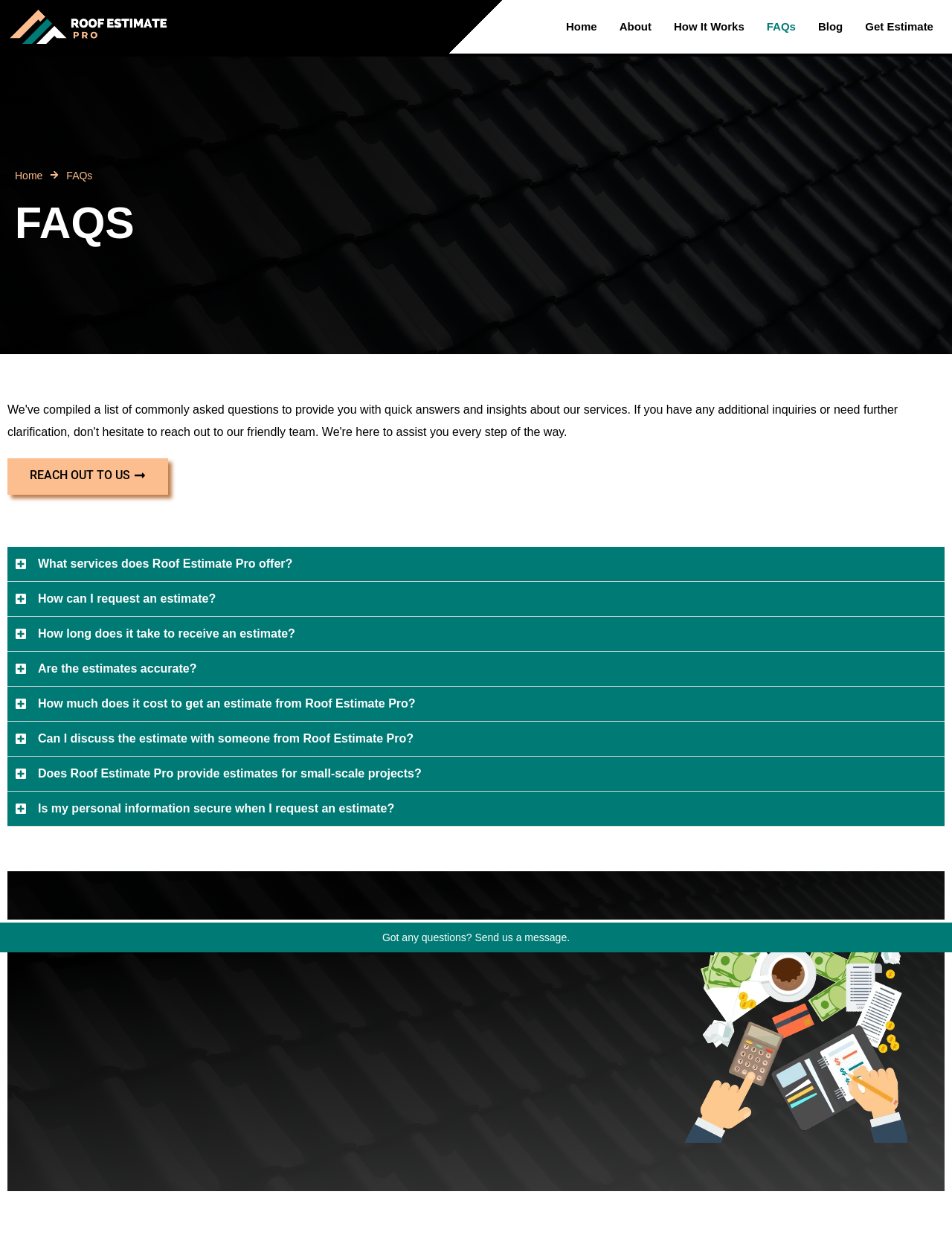Identify the bounding box coordinates of the region that should be clicked to execute the following instruction: "Click the 'Visit Us' link".

None